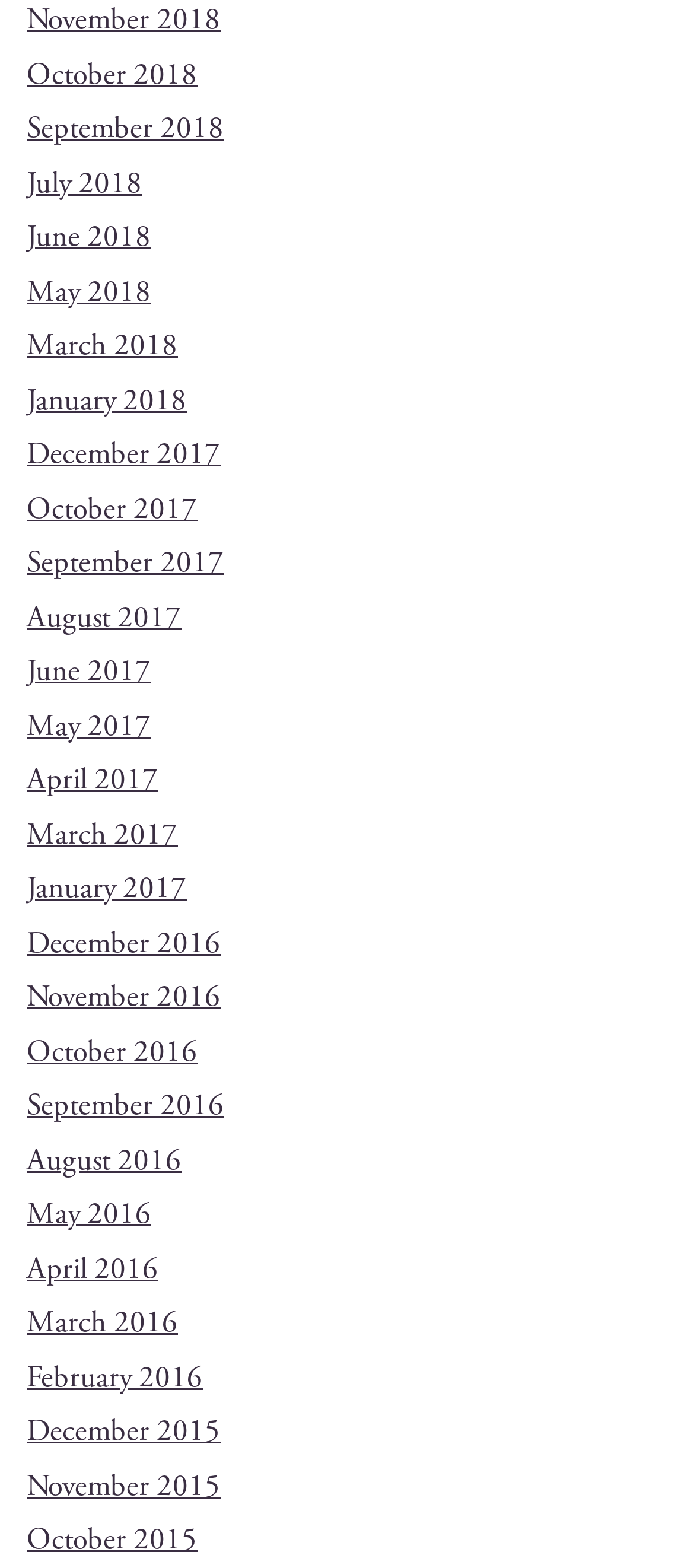Find the bounding box coordinates for the UI element that matches this description: "January 2018".

[0.038, 0.243, 0.269, 0.268]